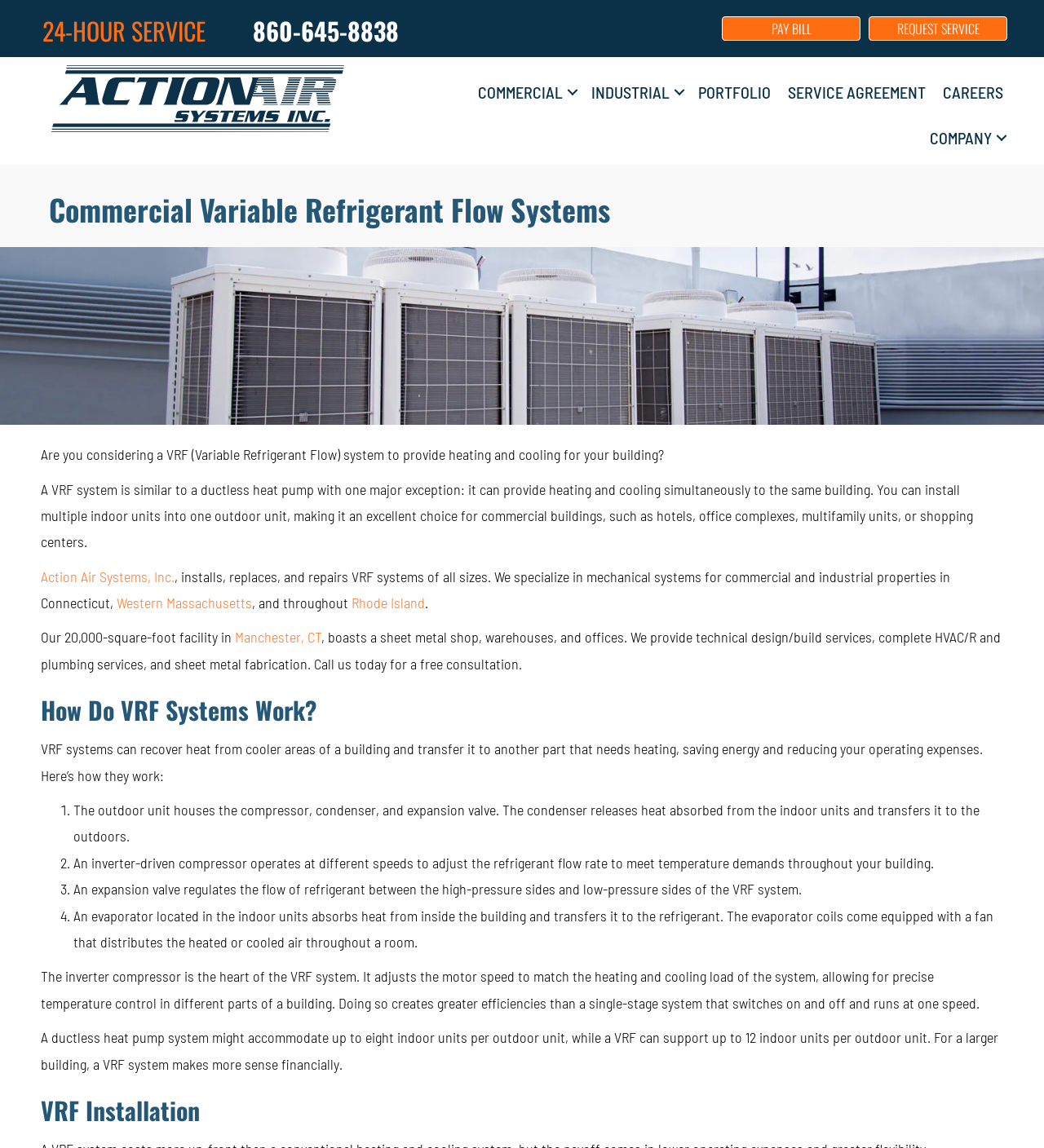Pinpoint the bounding box coordinates of the clickable element to carry out the following instruction: "Call the 24-hour service."

[0.242, 0.007, 0.506, 0.043]